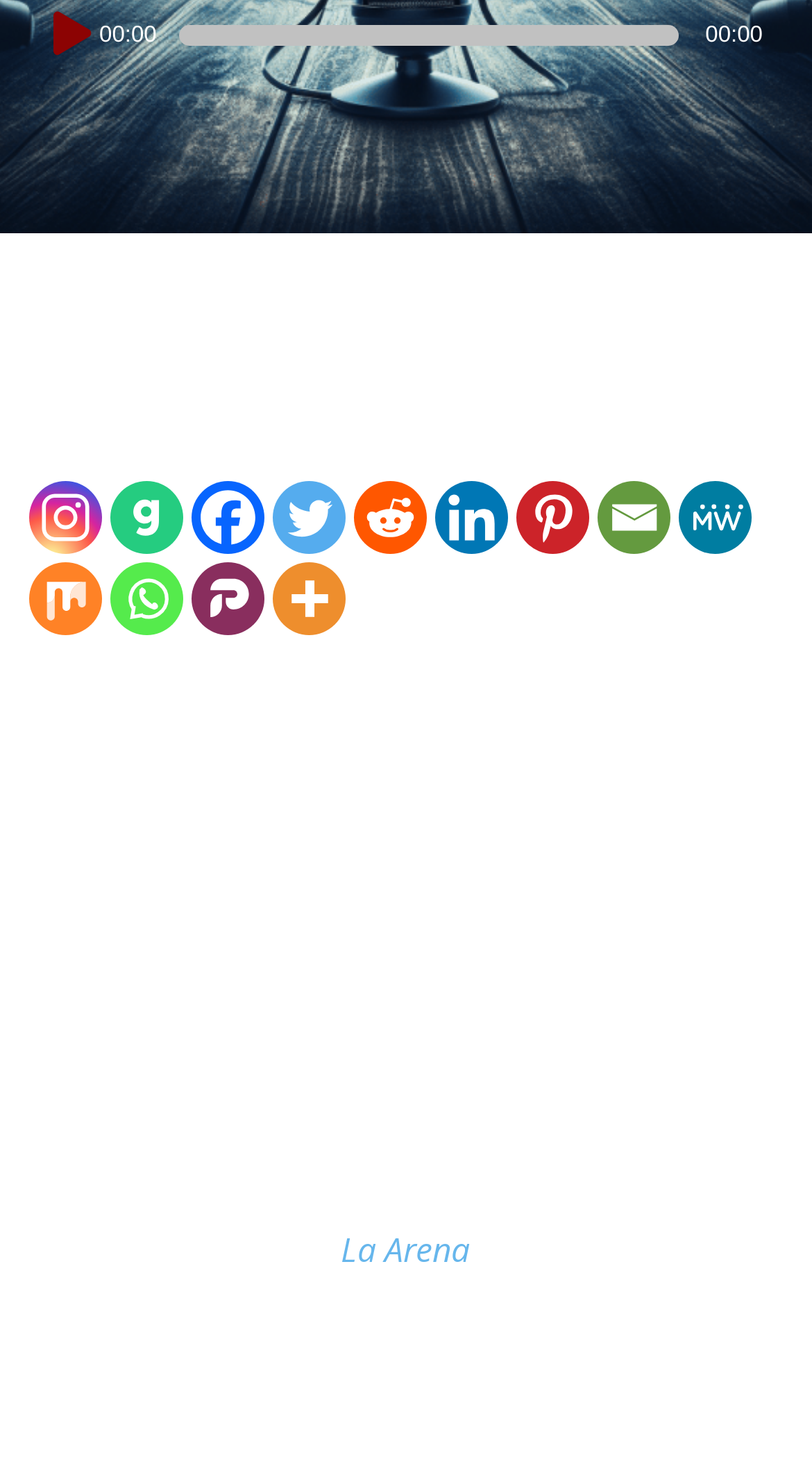Please find the bounding box for the following UI element description. Provide the coordinates in (top-left x, top-left y, bottom-right x, bottom-right y) format, with values between 0 and 1: name="submit" value="Post Comment"

None